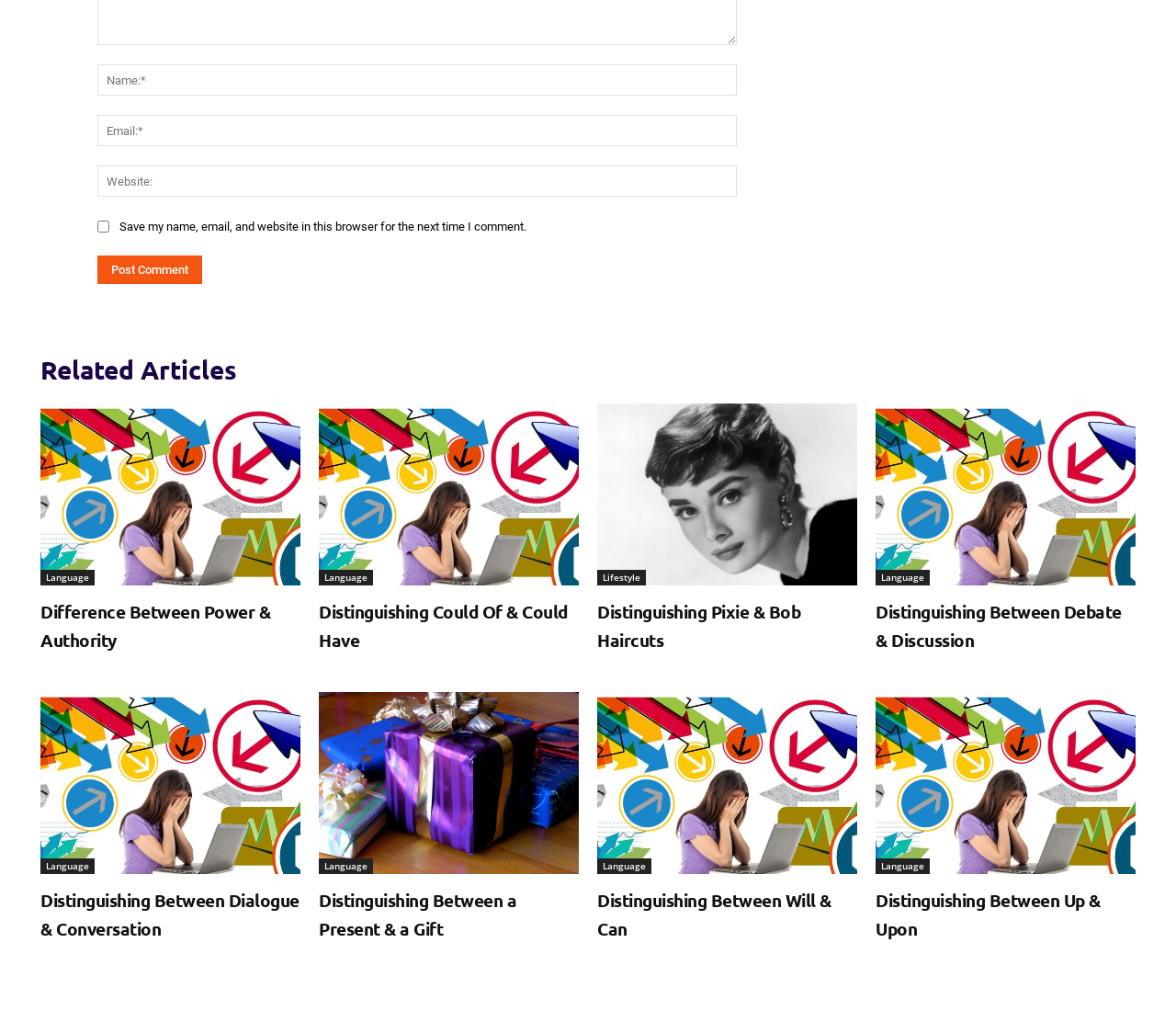What is the label of the first textbox?
Look at the image and respond to the question as thoroughly as possible.

The first textbox is located at the top of the webpage and has a label 'Name:*' which indicates that it is a required field for the user to enter their name.